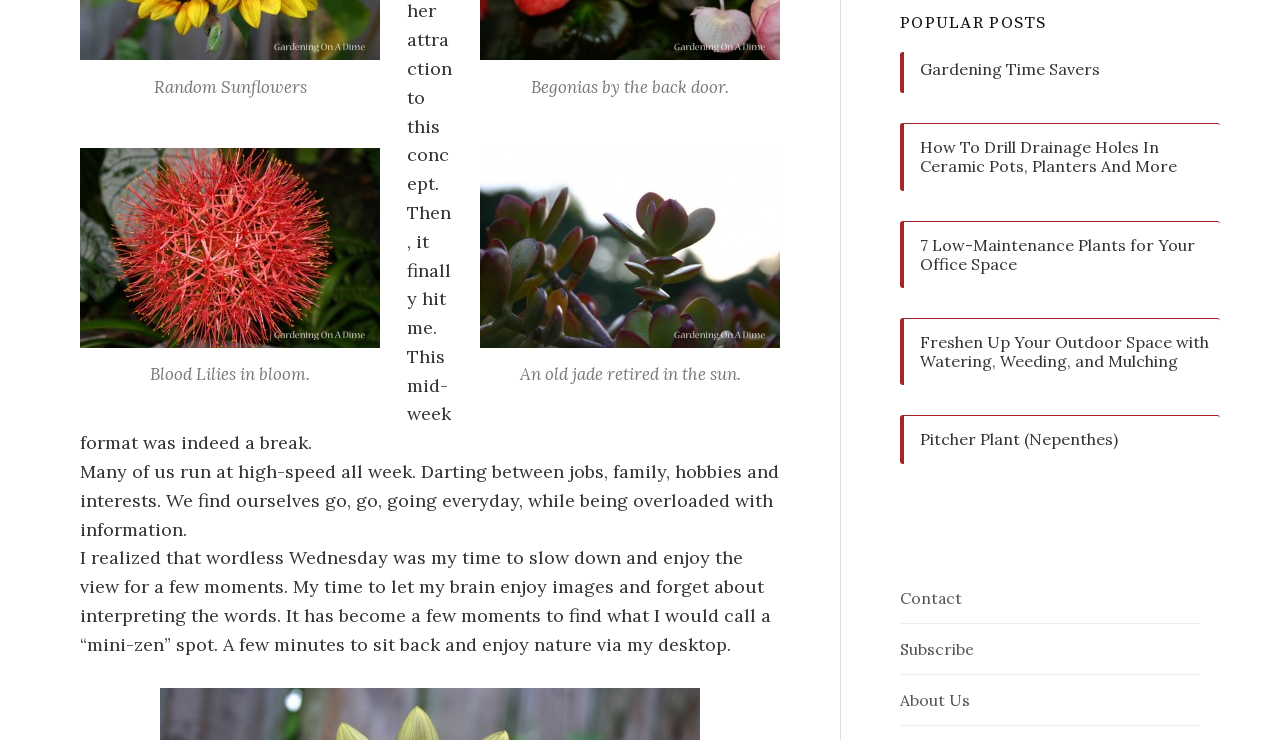Provide the bounding box coordinates of the HTML element this sentence describes: "Resumé". The bounding box coordinates consist of four float numbers between 0 and 1, i.e., [left, top, right, bottom].

None